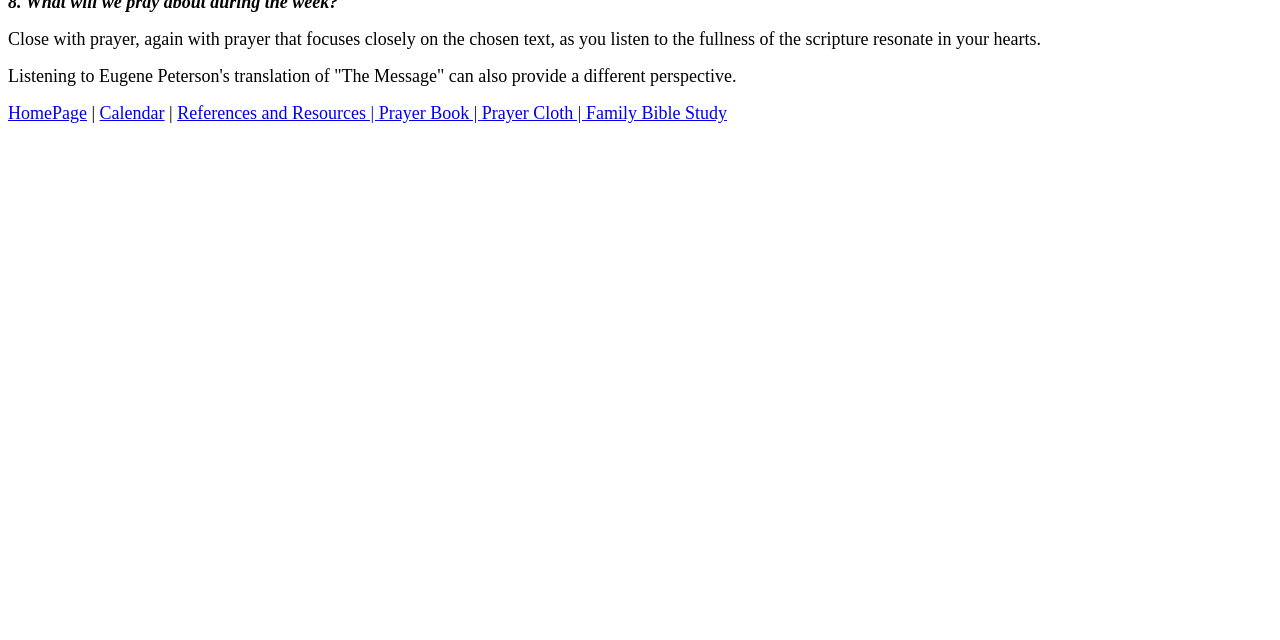Bounding box coordinates are specified in the format (top-left x, top-left y, bottom-right x, bottom-right y). All values are floating point numbers bounded between 0 and 1. Please provide the bounding box coordinate of the region this sentence describes: Family Bible Study

[0.458, 0.161, 0.568, 0.192]